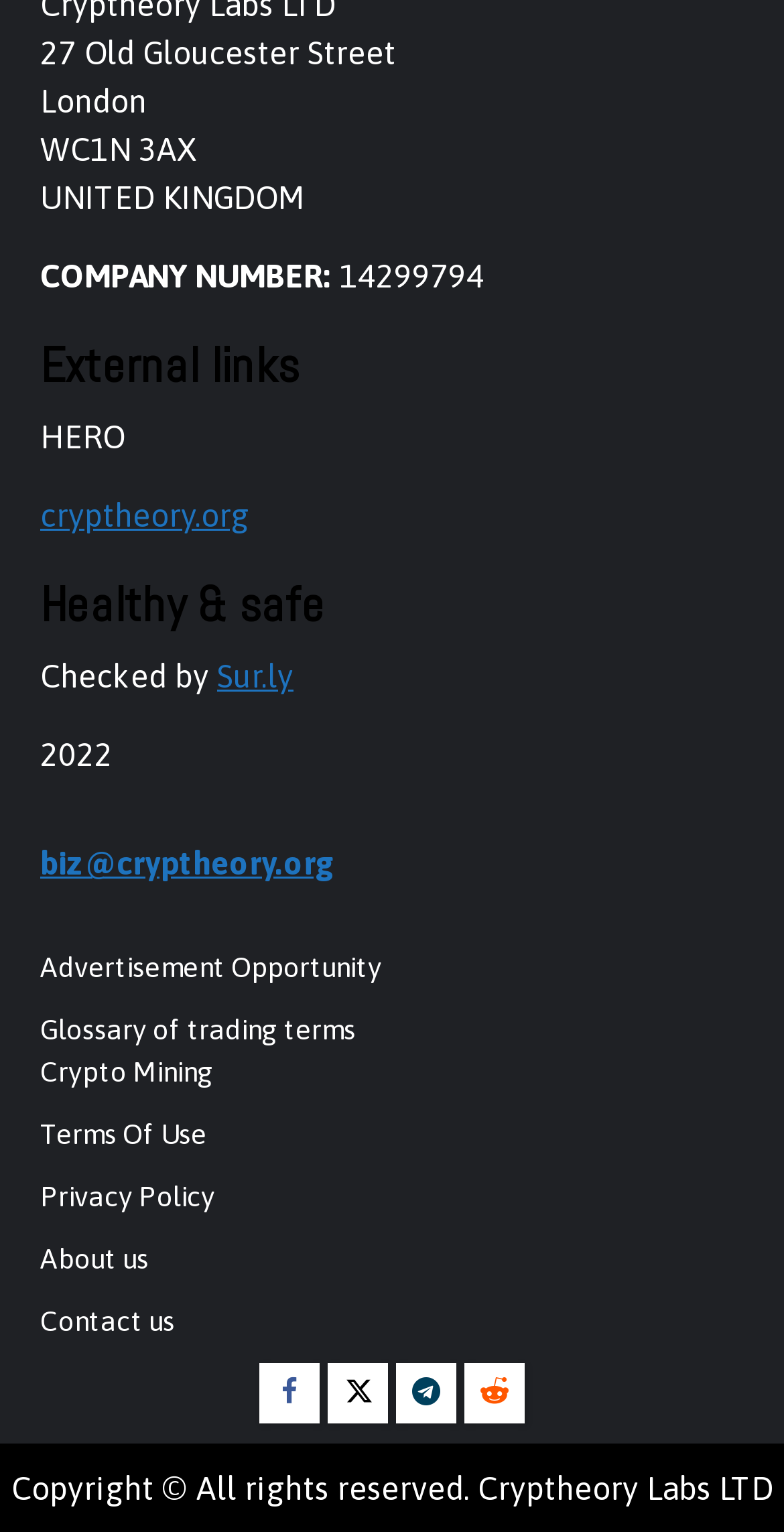Highlight the bounding box coordinates of the element you need to click to perform the following instruction: "Follow on Twitter."

[0.418, 0.89, 0.495, 0.93]